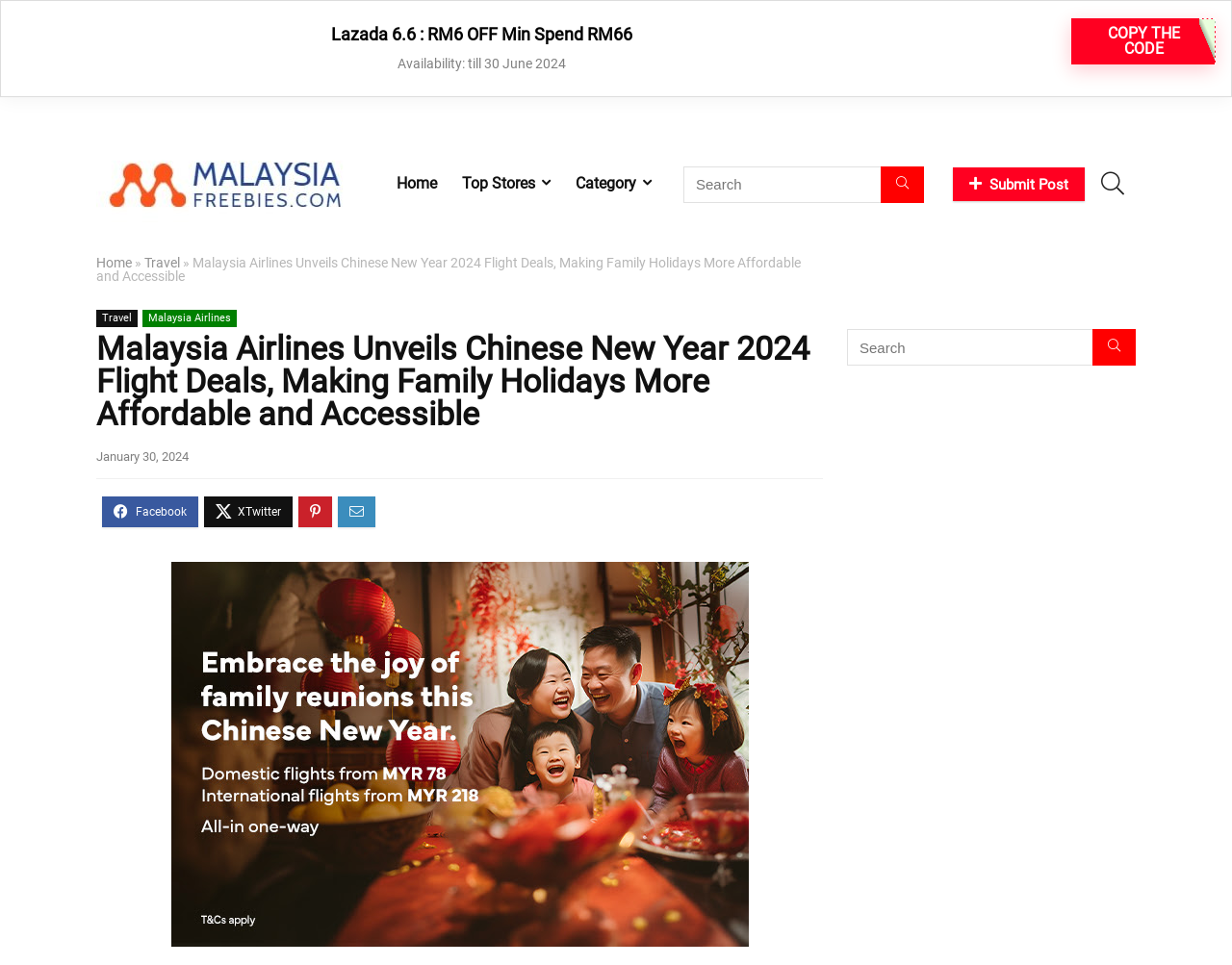Extract the bounding box coordinates for the UI element described by the text: "name="s" placeholder="Search"". The coordinates should be in the form of [left, top, right, bottom] with values between 0 and 1.

[0.555, 0.172, 0.75, 0.21]